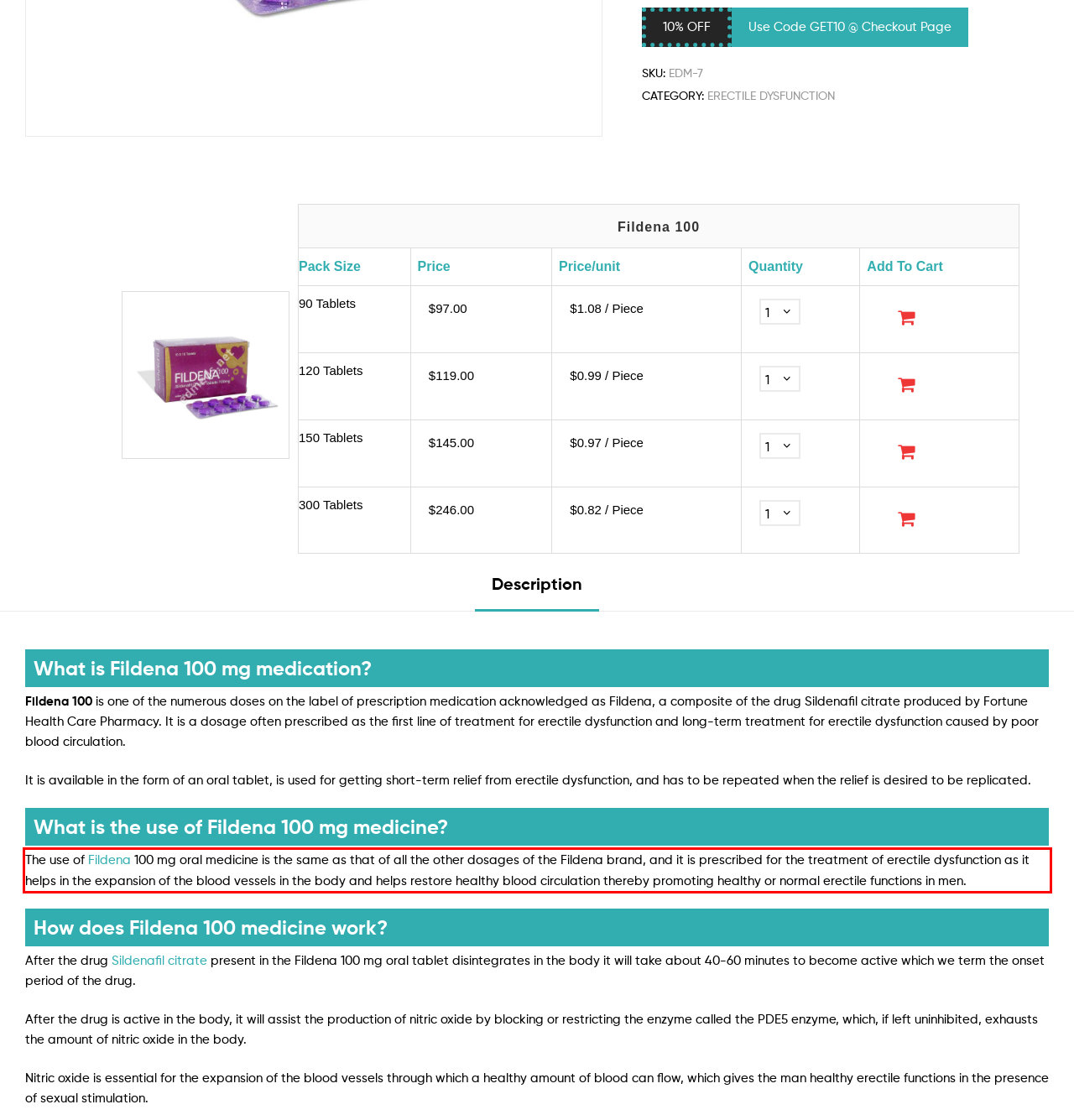You are given a screenshot with a red rectangle. Identify and extract the text within this red bounding box using OCR.

The use of Fildena 100 mg oral medicine is the same as that of all the other dosages of the Fildena brand, and it is prescribed for the treatment of erectile dysfunction as it helps in the expansion of the blood vessels in the body and helps restore healthy blood circulation thereby promoting healthy or normal erectile functions in men.